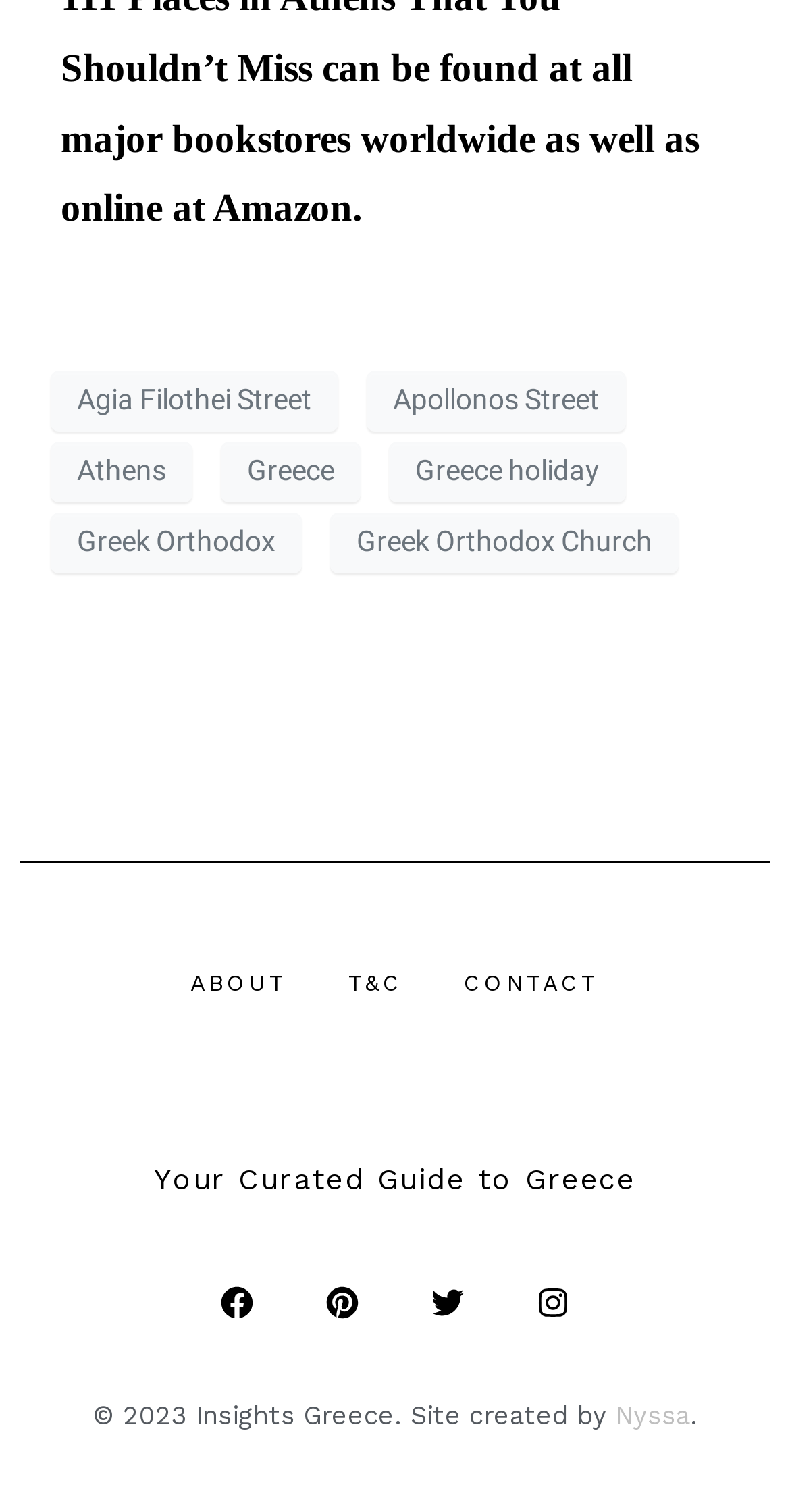What is the name of the website?
Could you answer the question in a detailed manner, providing as much information as possible?

I found the name of the website by looking at the link with the text 'Insights Greece' and an image, which is likely the logo of the website.